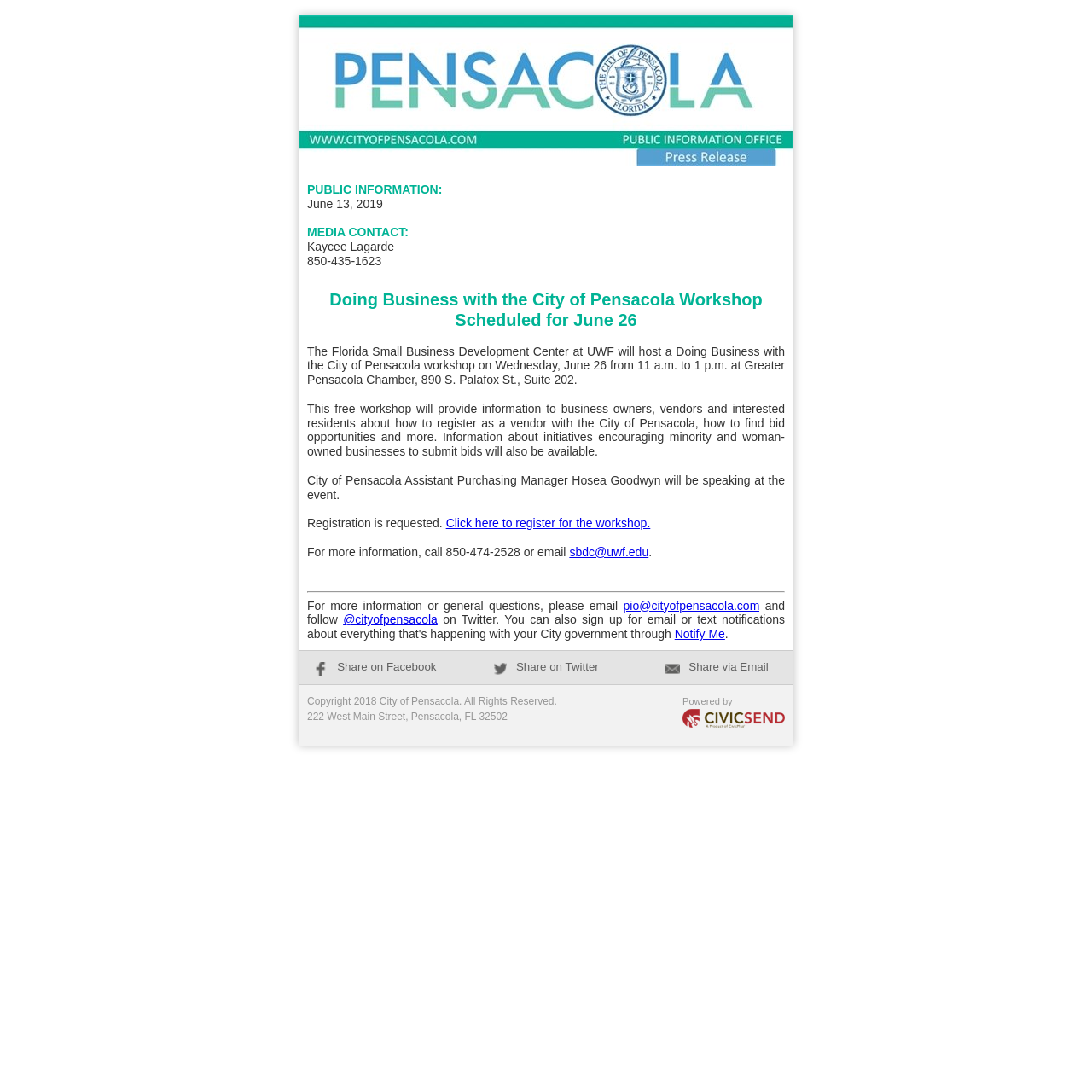Please provide the bounding box coordinates for the UI element as described: "pio@cityofpensacola.com". The coordinates must be four floats between 0 and 1, represented as [left, top, right, bottom].

[0.571, 0.548, 0.696, 0.561]